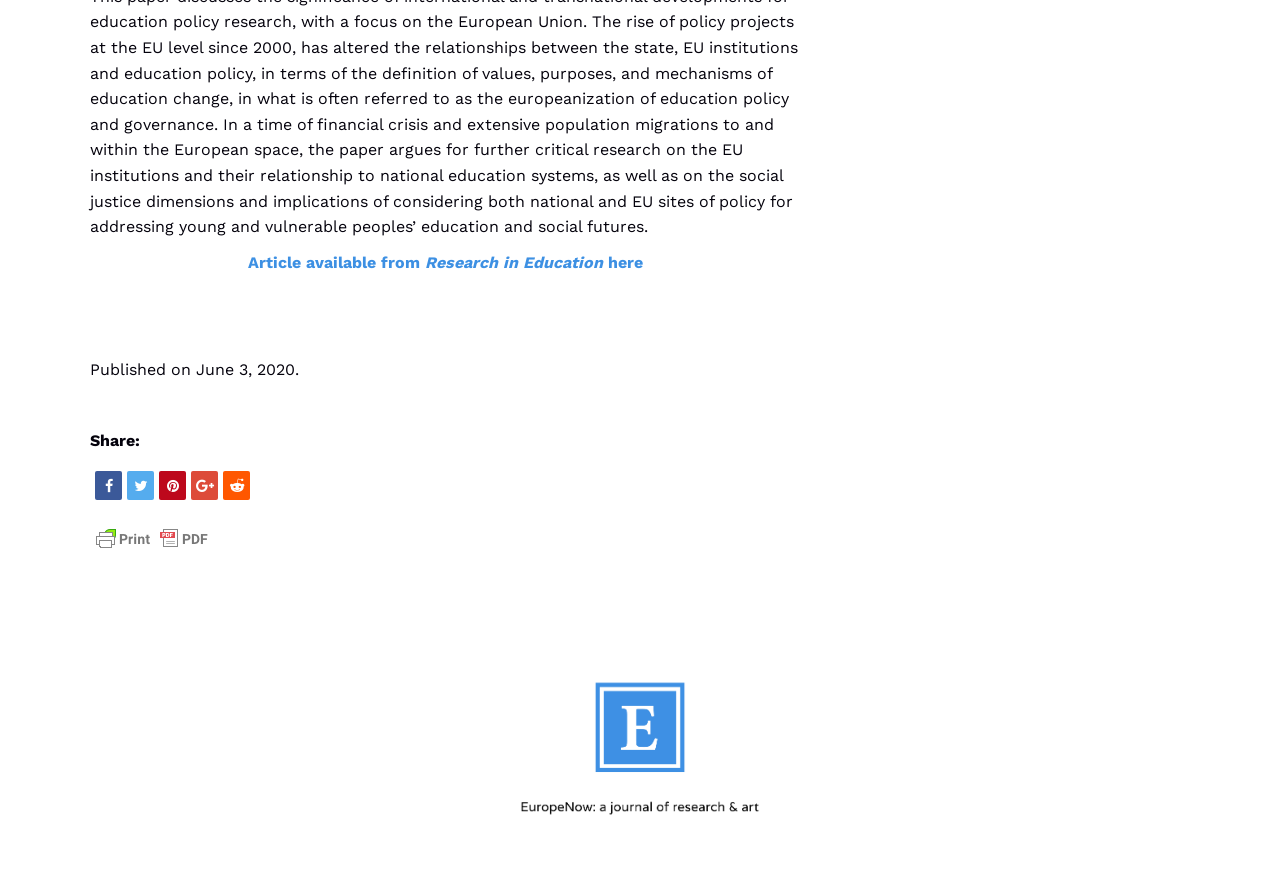Please respond in a single word or phrase: 
How many elements are there in the 'Share:' section?

6